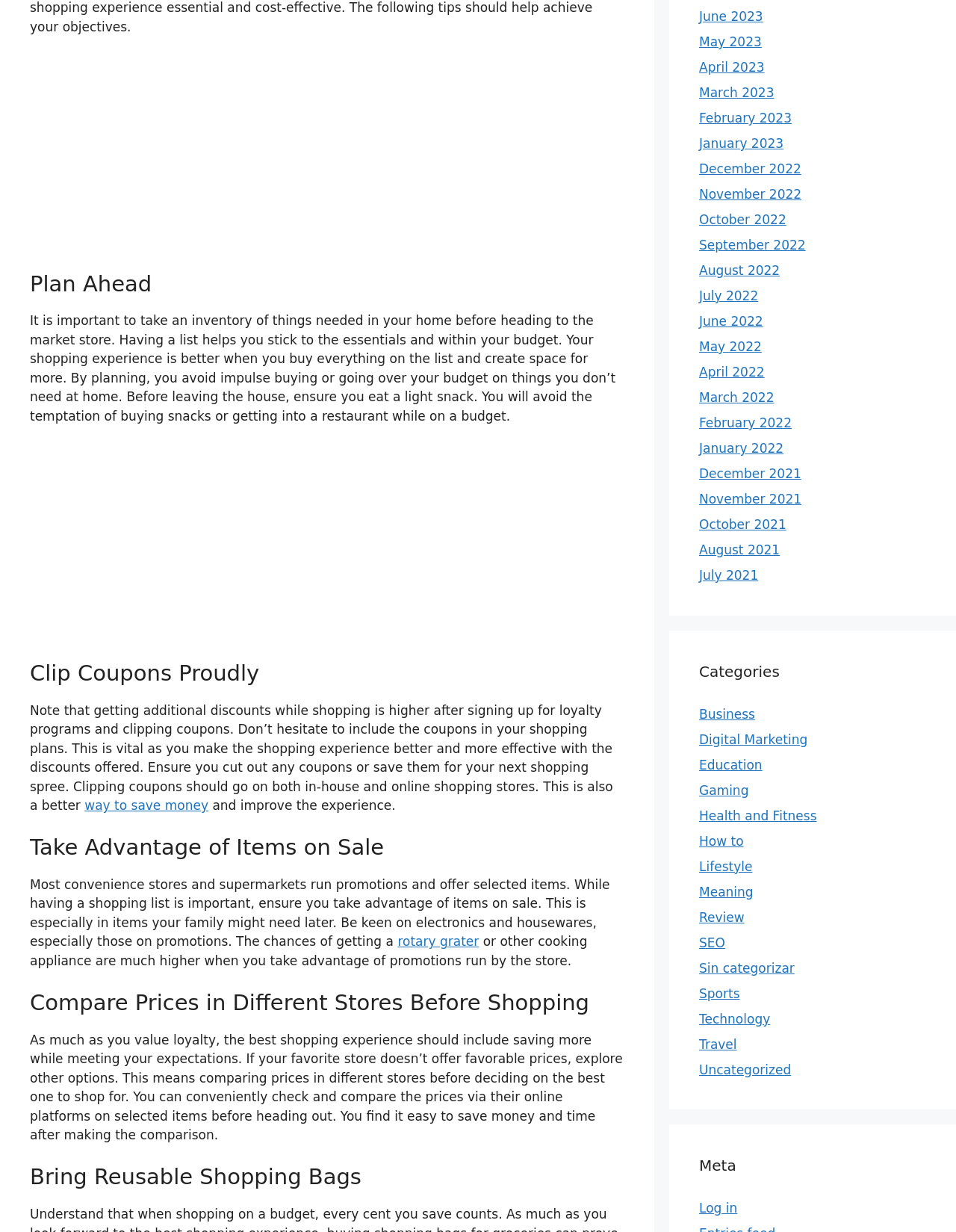What is the first step in planning ahead?
Look at the image and answer the question with a single word or phrase.

Take an inventory